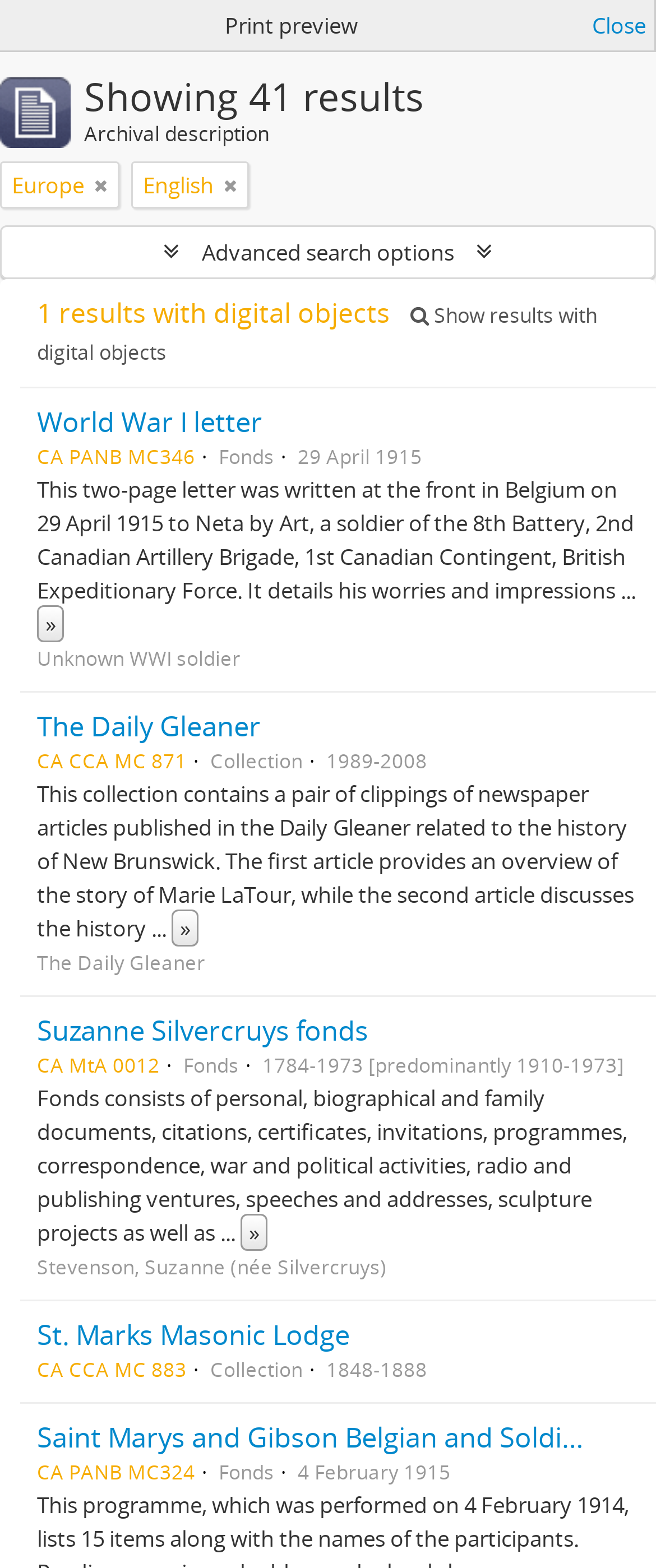Predict the bounding box coordinates of the area that should be clicked to accomplish the following instruction: "Read more about the World War I letter". The bounding box coordinates should consist of four float numbers between 0 and 1, i.e., [left, top, right, bottom].

[0.056, 0.386, 0.097, 0.41]